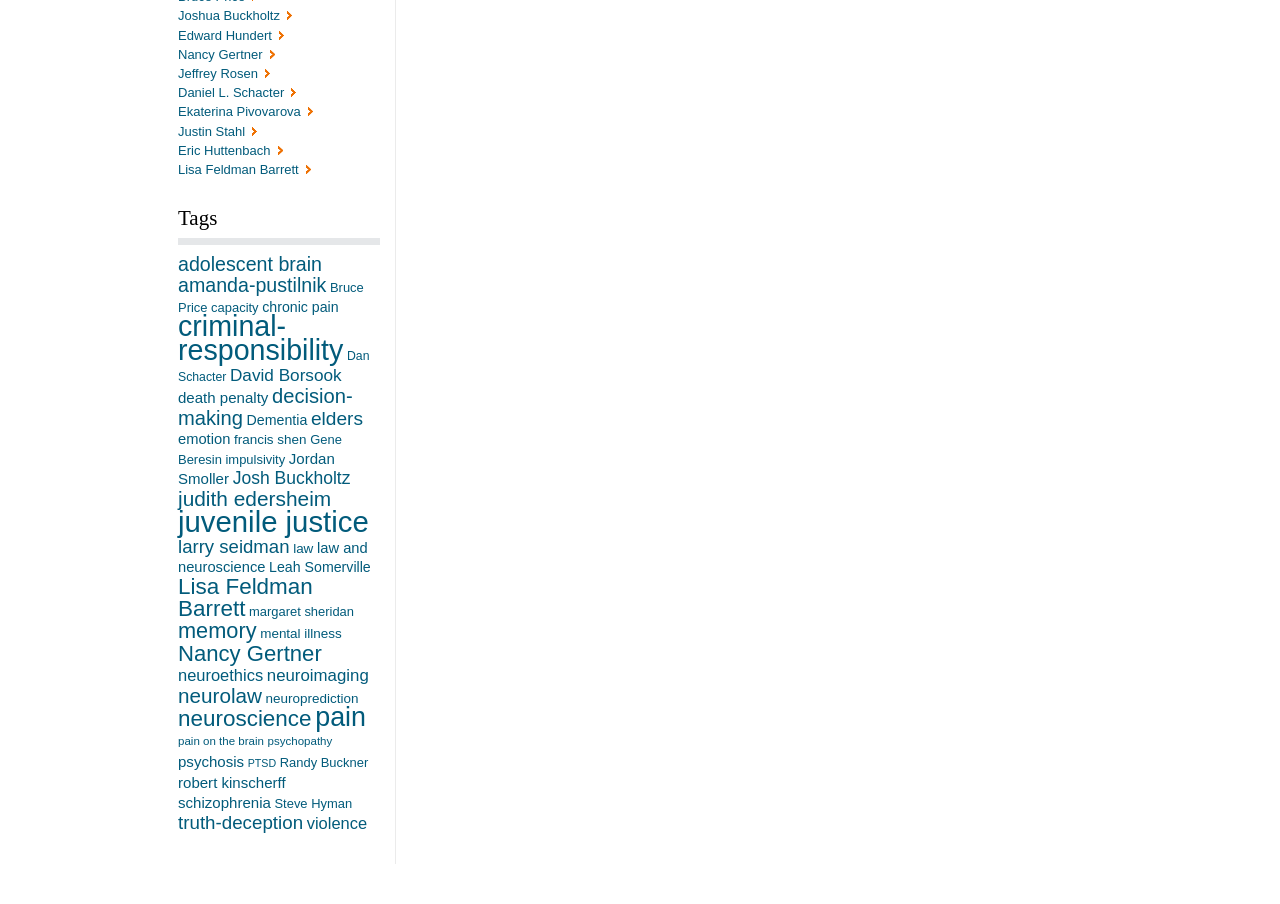Find the bounding box coordinates for the area you need to click to carry out the instruction: "Read articles by Lisa Feldman Barrett". The coordinates should be four float numbers between 0 and 1, indicated as [left, top, right, bottom].

[0.139, 0.635, 0.244, 0.687]